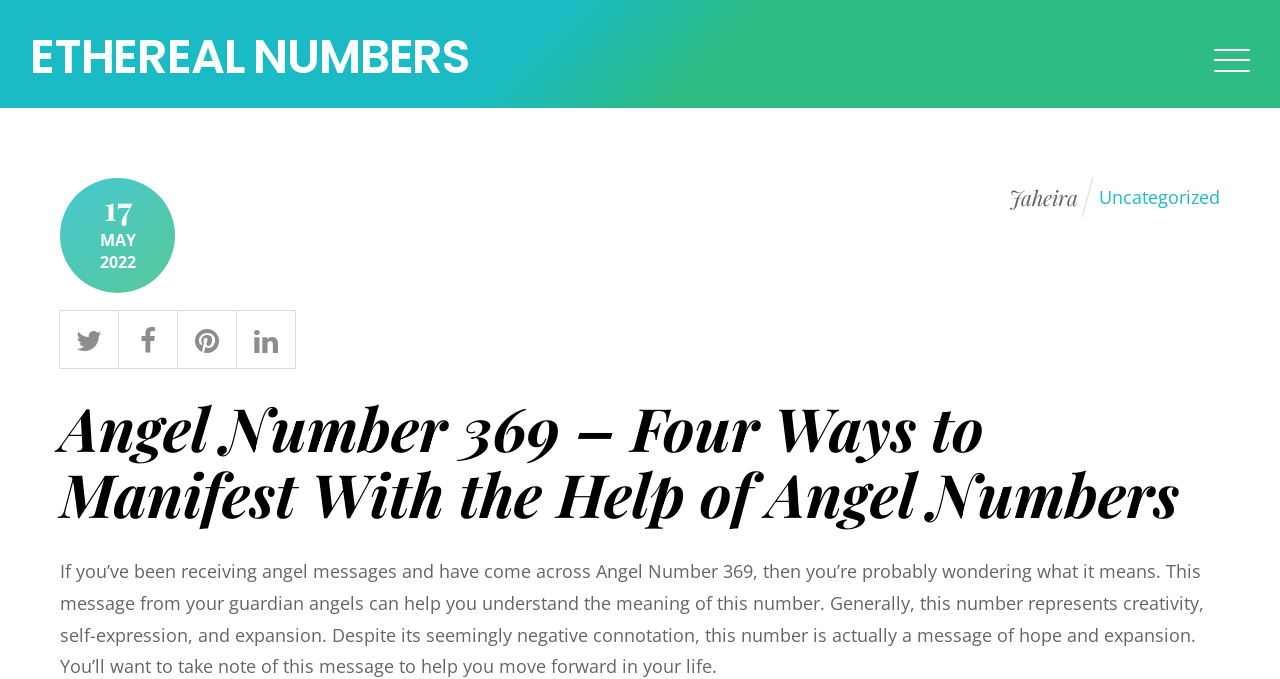Show the bounding box coordinates of the element that should be clicked to complete the task: "Go to Impressum".

None